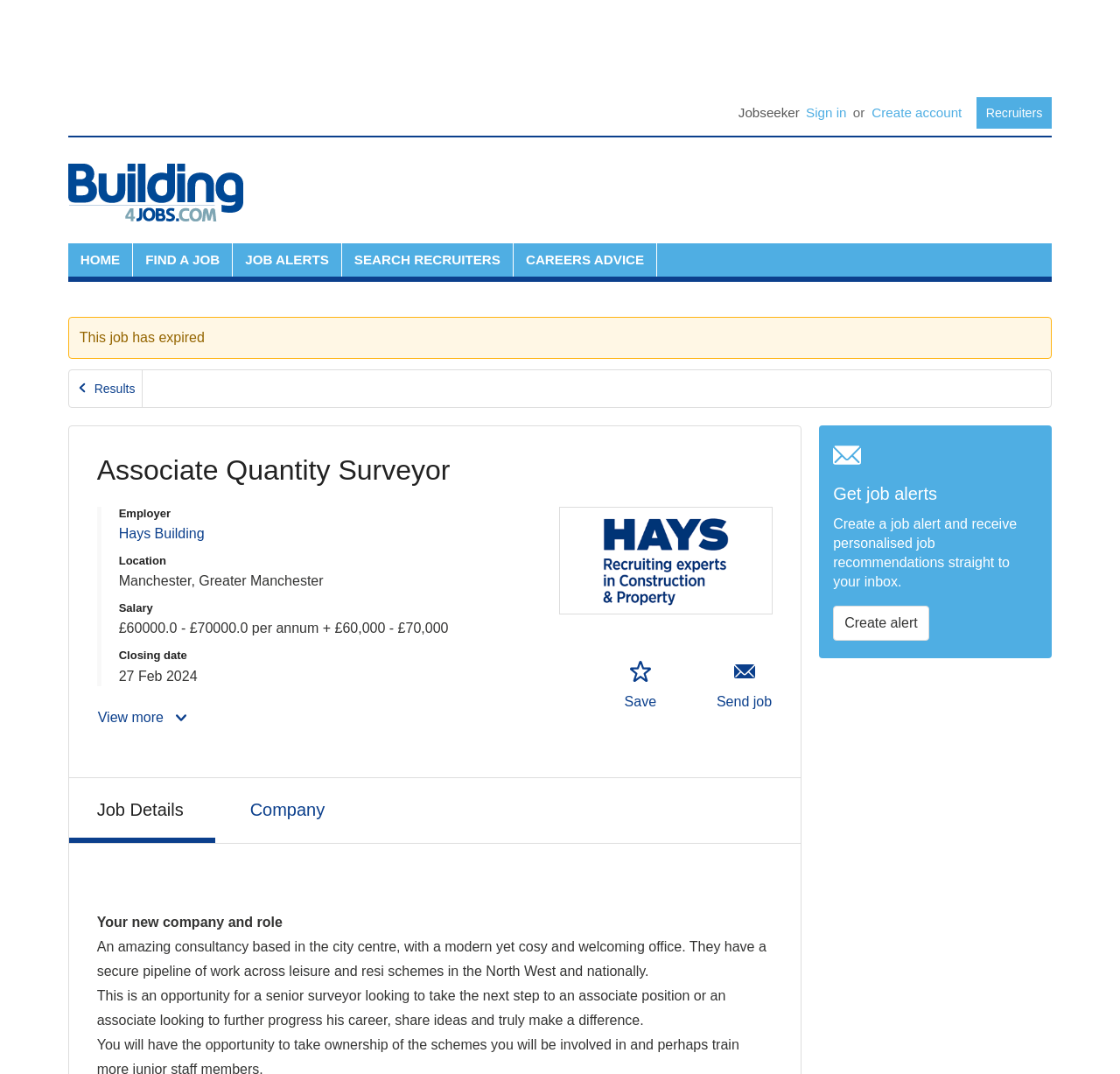Locate the coordinates of the bounding box for the clickable region that fulfills this instruction: "Read the article about arranging for carillon".

None